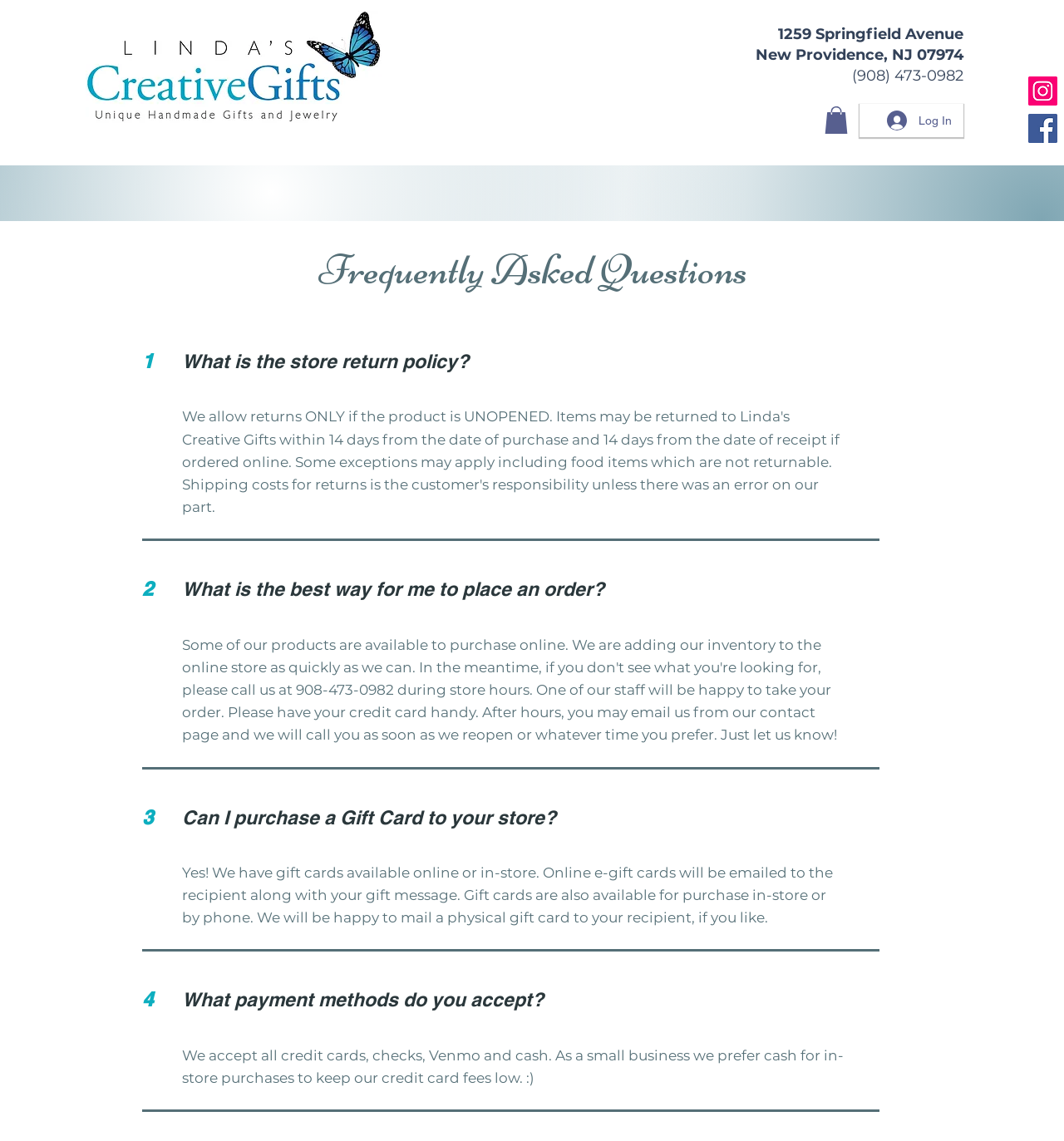Give a detailed account of the webpage.

This webpage is about Linda's Creative Gifts, a store located in New Providence, NJ. At the top right corner, there is a social bar with links to Instagram and Facebook, each accompanied by an image of the respective social media platform's logo. Below the social bar, there is a logo of Linda's Creative Gifts, which is also a link.

On the top left side, there is a heading that displays the store's address, phone number, and a link to call the store. Next to it, there are two buttons, one with a search icon and another with the text "Log In".

The main content of the page is divided into sections. The first section is a heading that reads "Frequently Asked Questions". Below it, there are four questions with headings numbered from 1 to 4. Each question is followed by a static text that provides the answer. The questions and answers are arranged vertically, with the first question at the top and the fourth question at the bottom.

The questions and answers are: "What is the store return policy?", "What is the best way for me to place an order?", "Can I purchase a Gift Card to your store?", and "What payment methods do you accept?". The answers provide detailed information about the store's return policy, ordering process, gift cards, and payment methods.

At the bottom of the page, there is a navigation menu with links to different sections of the website, including "HOME", "SHOP PRODUCTS", "GIFT CARDS", "FAQs", "ABOUT", "ARTISTS", and "CONTACT".